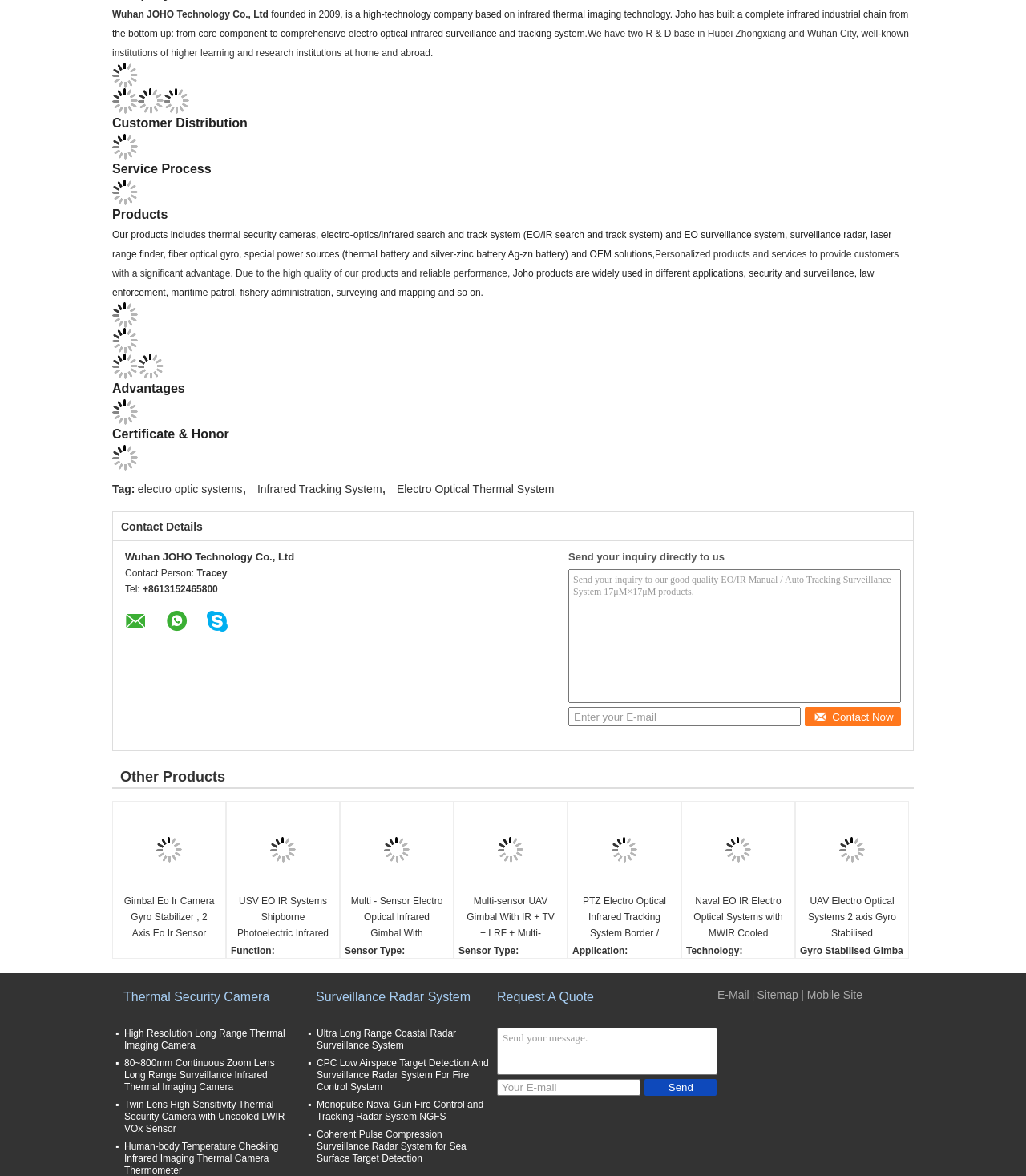Specify the bounding box coordinates for the region that must be clicked to perform the given instruction: "Send your inquiry to the company".

[0.554, 0.484, 0.878, 0.598]